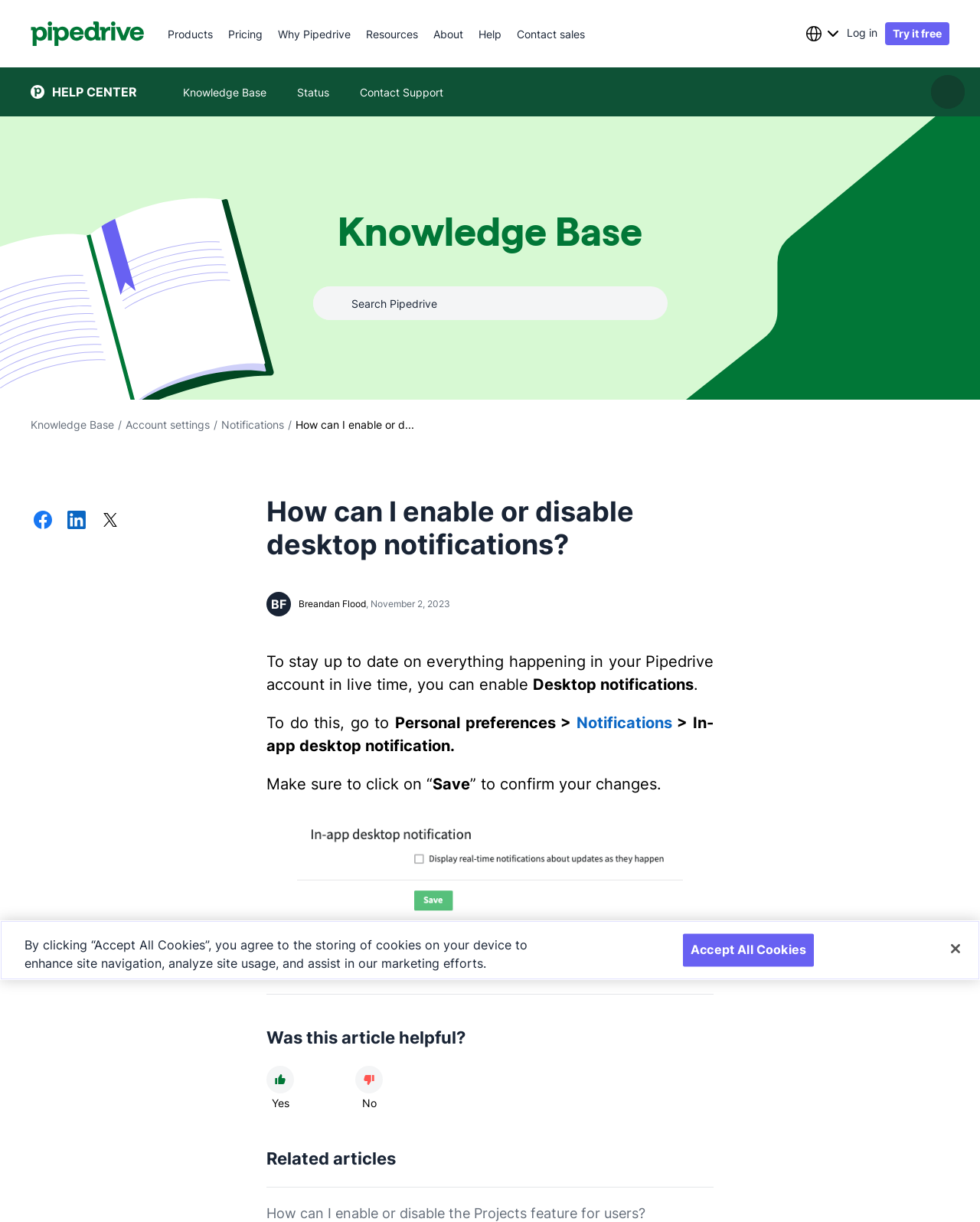Please provide the bounding box coordinates for the element that needs to be clicked to perform the instruction: "Click on Log in". The coordinates must consist of four float numbers between 0 and 1, formatted as [left, top, right, bottom].

[0.864, 0.018, 0.895, 0.038]